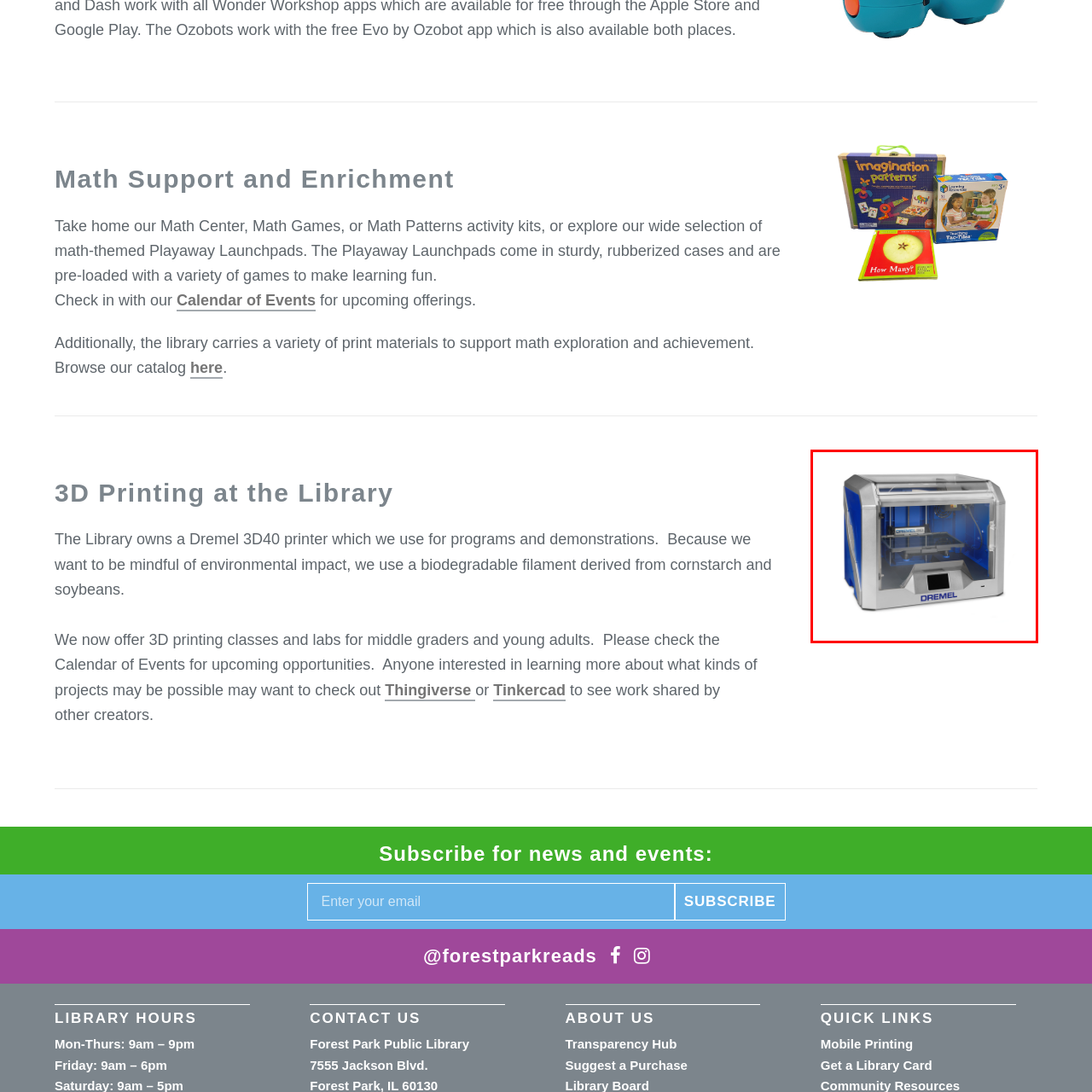Give an in-depth description of the scene depicted in the red-outlined box.

The image showcases a Dremel 3D40 printer, a cutting-edge device prominently utilized for 3D printing programs and demonstrations at the library. With its sleek, modern design featuring a transparent enclosure and a blue and silver color scheme, the printer exemplifies advanced technology in crafting intricate models. The library not only owns this printer but also offers classes and labs aimed at middle-grade students and young adults, encouraging creativity and innovation in 3D design. This initiative is part of the library's commitment to fostering educational opportunities and supporting exploration in science and technology.